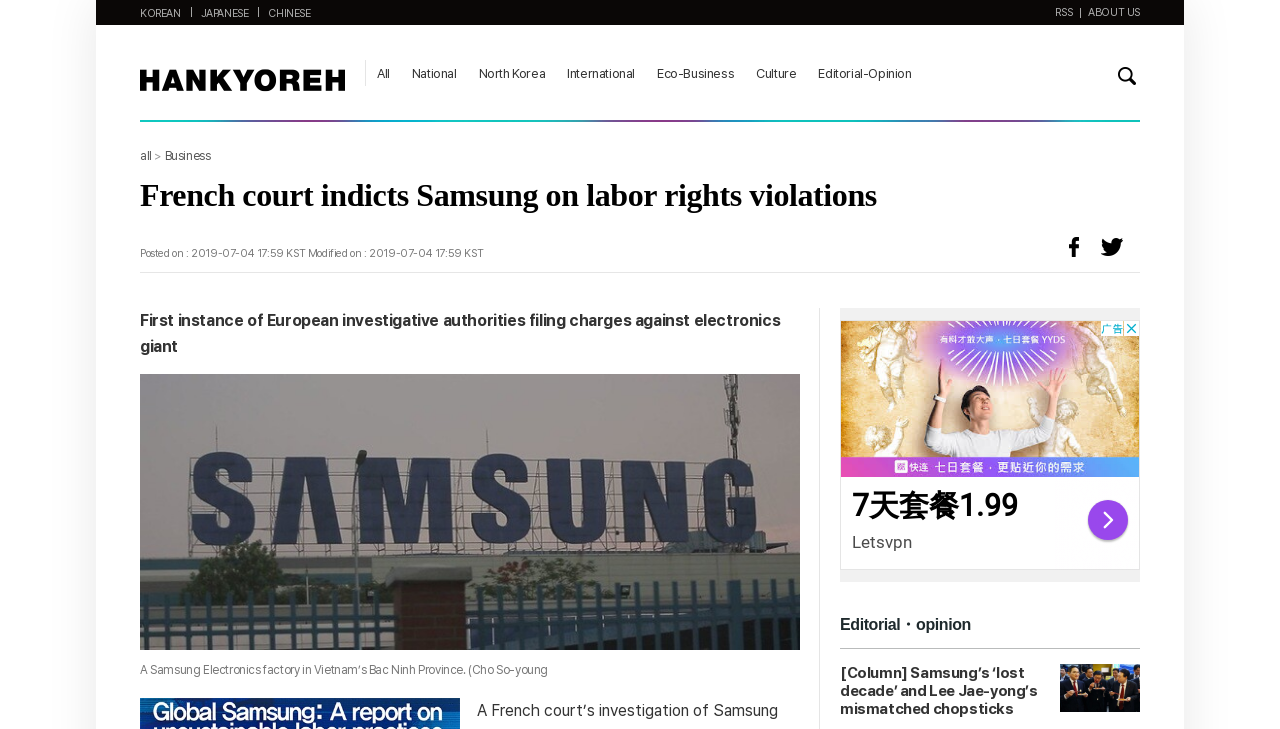Can you identify the bounding box coordinates of the clickable region needed to carry out this instruction: 'Share on Facebook'? The coordinates should be four float numbers within the range of 0 to 1, stated as [left, top, right, bottom].

[0.835, 0.326, 0.86, 0.359]